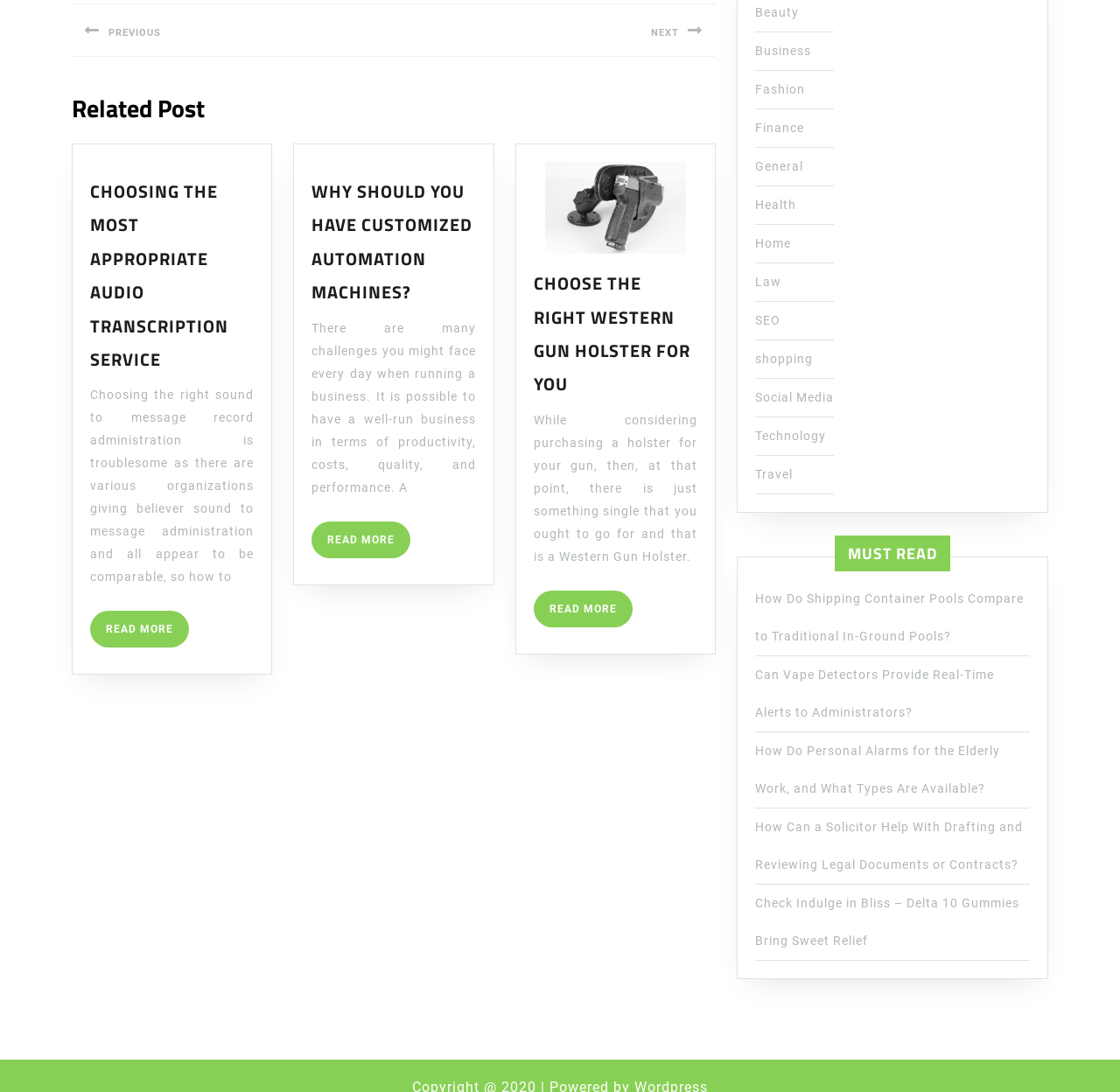Determine the bounding box coordinates of the UI element that matches the following description: "READ MOREREAD MORE". The coordinates should be four float numbers between 0 and 1 in the format [left, top, right, bottom].

[0.278, 0.477, 0.367, 0.511]